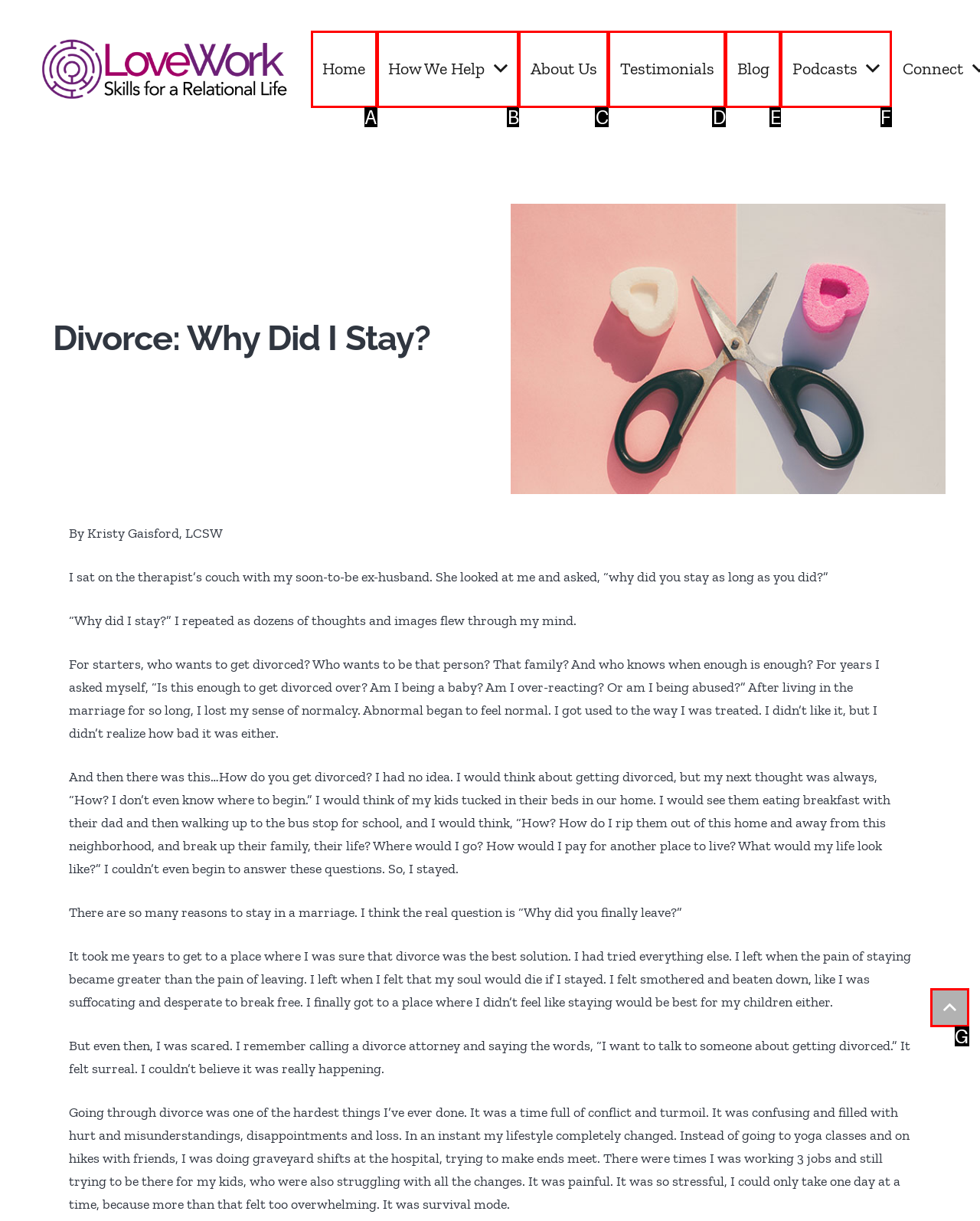Using the description: AllPlan Activator Full Version, find the HTML element that matches it. Answer with the letter of the chosen option.

None